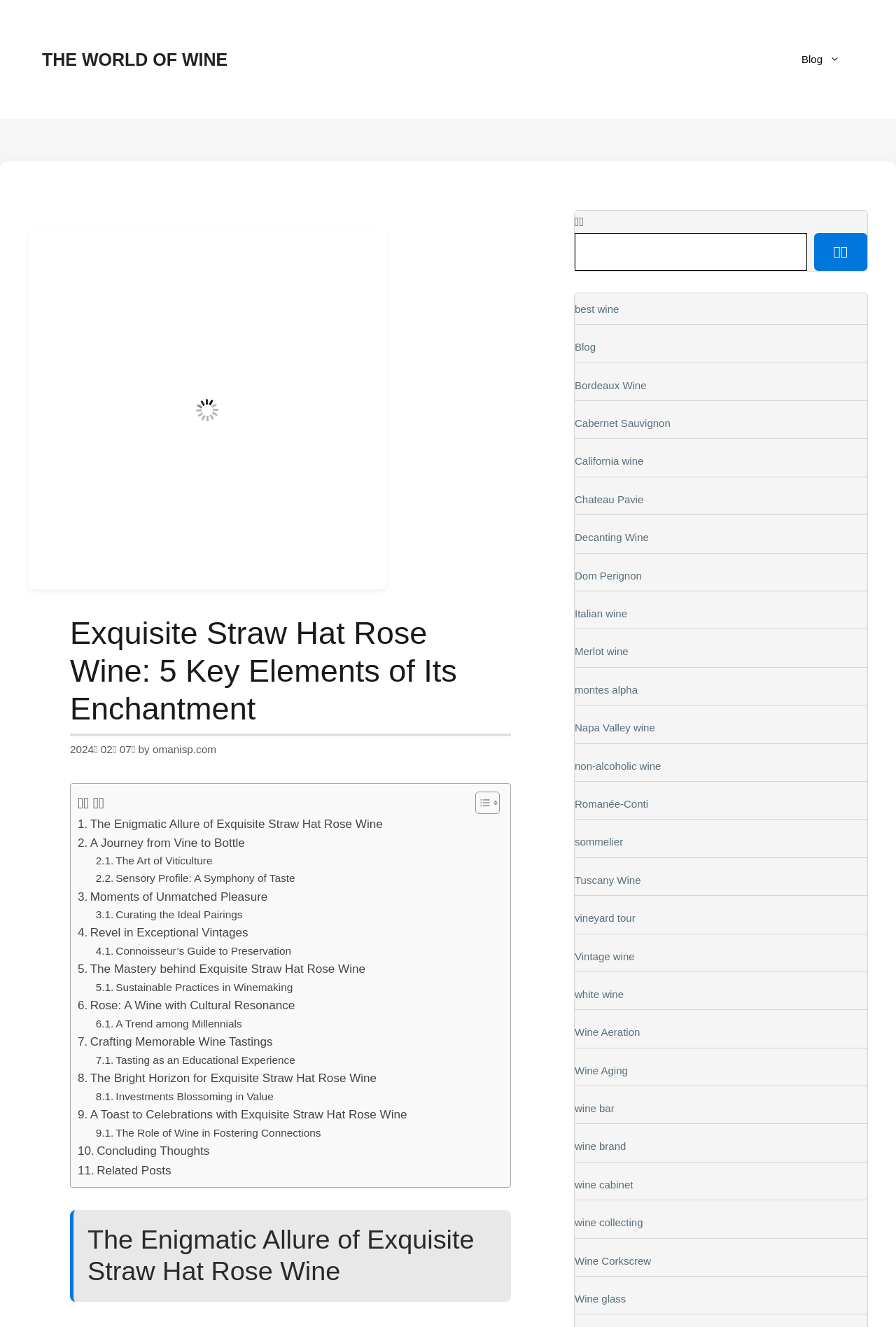How many links are there in the navigation section?
Answer the question using a single word or phrase, according to the image.

2